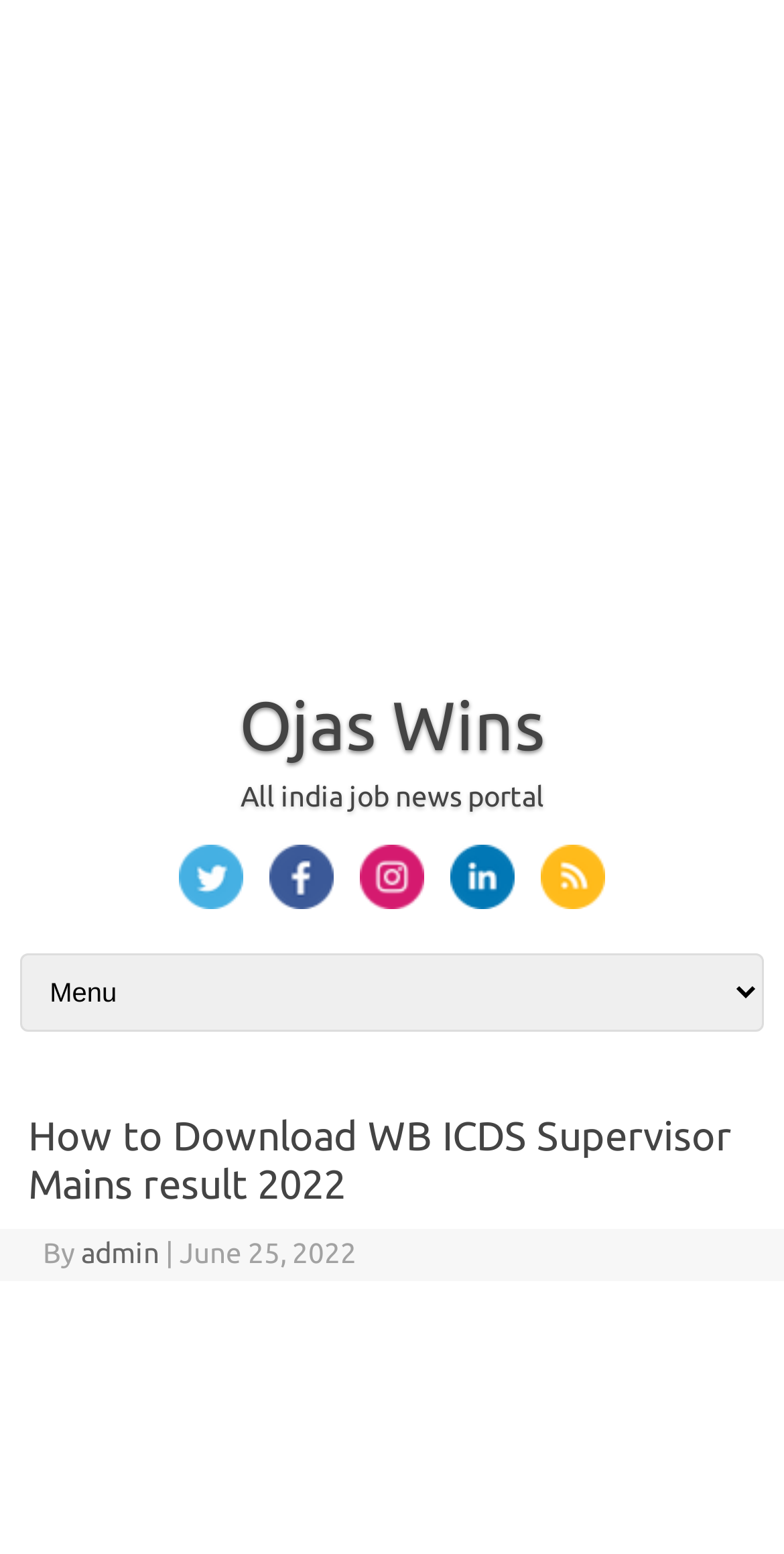What is the name of the website?
Could you answer the question with a detailed and thorough explanation?

The name of the website can be found in the link element with the text 'Ojas Wins' at the top of the webpage, which suggests that it is the title of the website.